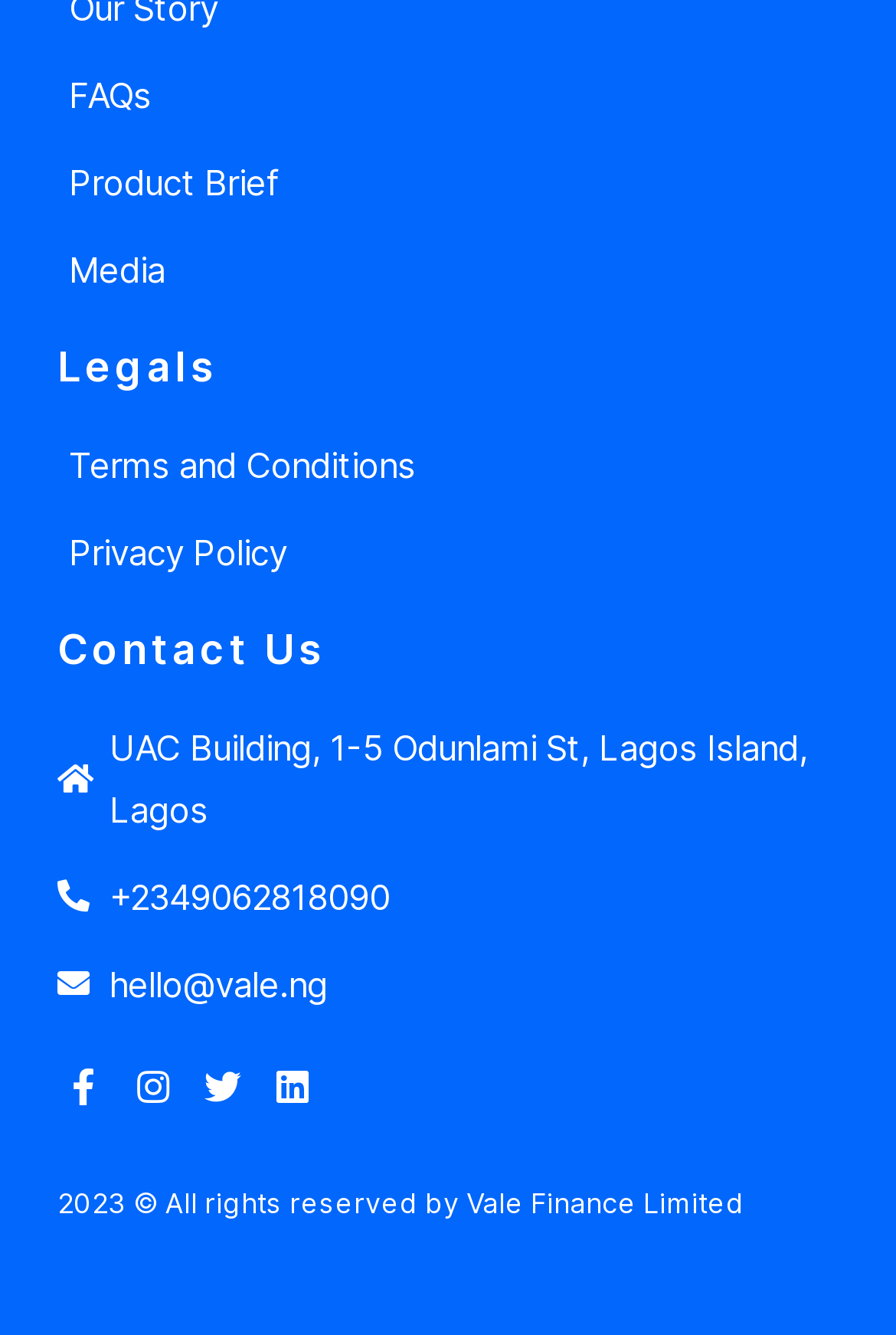Please indicate the bounding box coordinates for the clickable area to complete the following task: "Search for something". The coordinates should be specified as four float numbers between 0 and 1, i.e., [left, top, right, bottom].

None